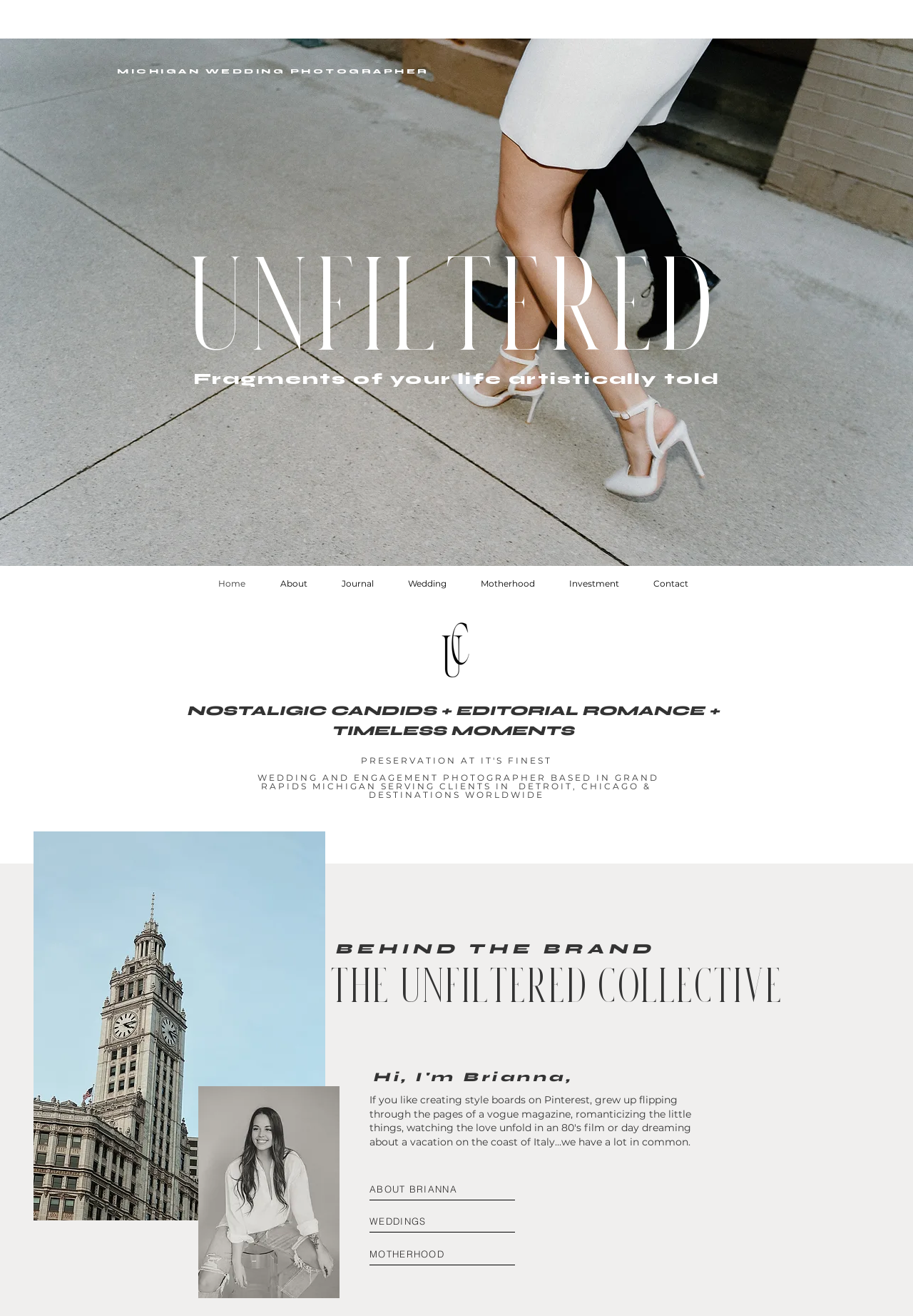Using the details in the image, give a detailed response to the question below:
What type of photographer is the Unfiltered Collective?

Based on the webpage, the Unfiltered Collective is a wedding photographer and videographer based in Grand Rapids, Michigan, which can be inferred from the StaticText element 'WEDDING AND ENGAGEMENT PHOTOGRAPHER BASED IN GRAND RAPIDS MICHIGAN SERVING CLIENTS IN DETROIT, CHICAGO & DESTINATIONS WORLDWIDE'.